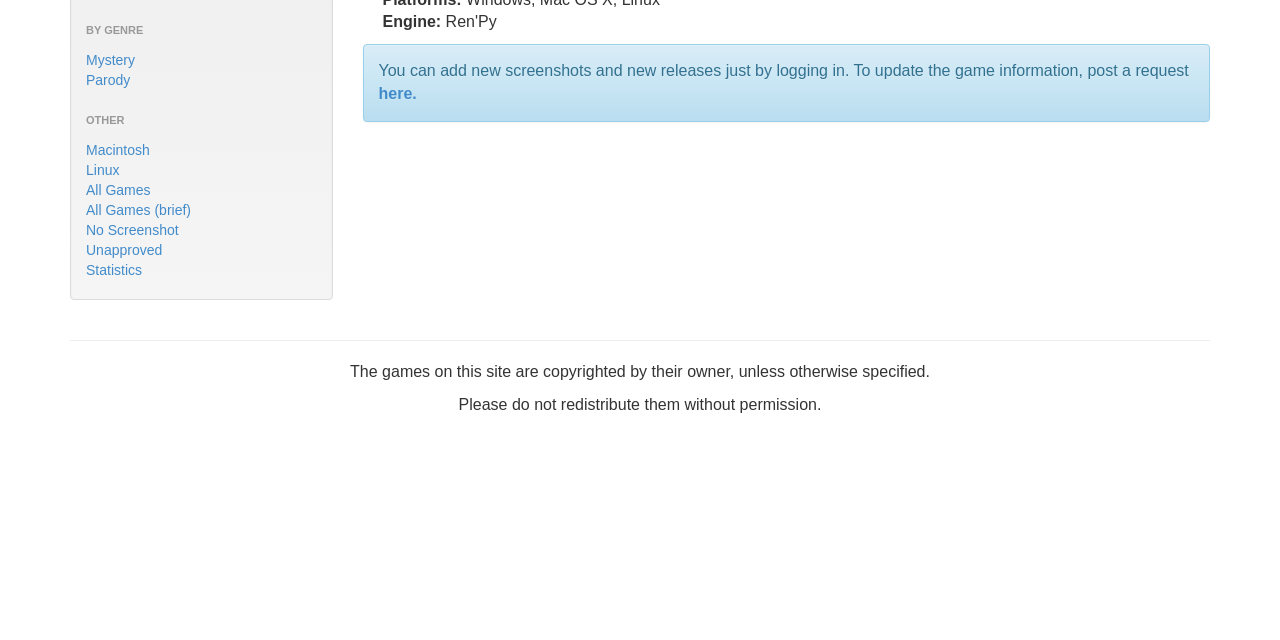Locate the bounding box of the UI element based on this description: "THALASSA". Provide four float numbers between 0 and 1 as [left, top, right, bottom].

None